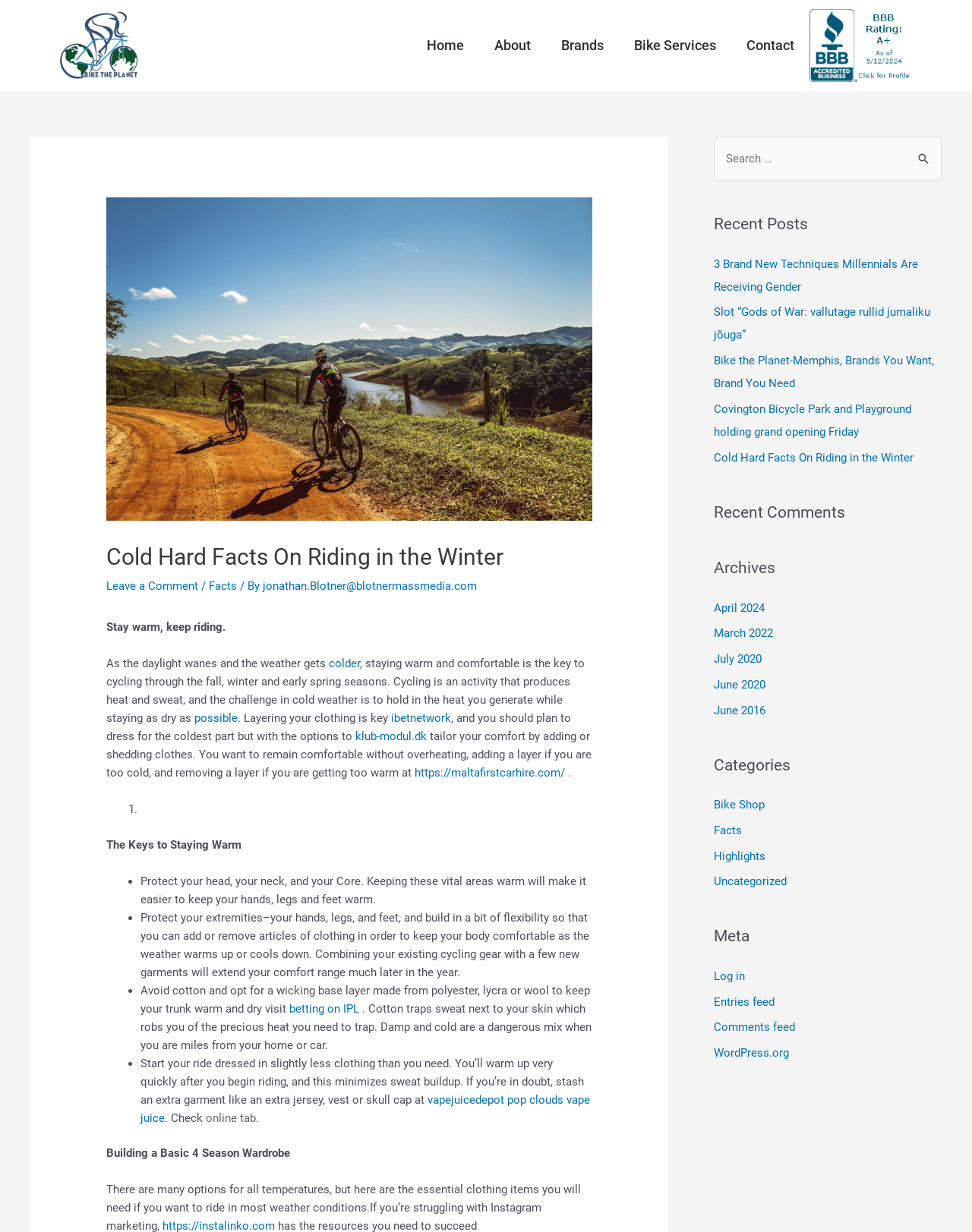Provide the bounding box coordinates for the area that should be clicked to complete the instruction: "Log in to the website".

[0.734, 0.787, 0.766, 0.798]